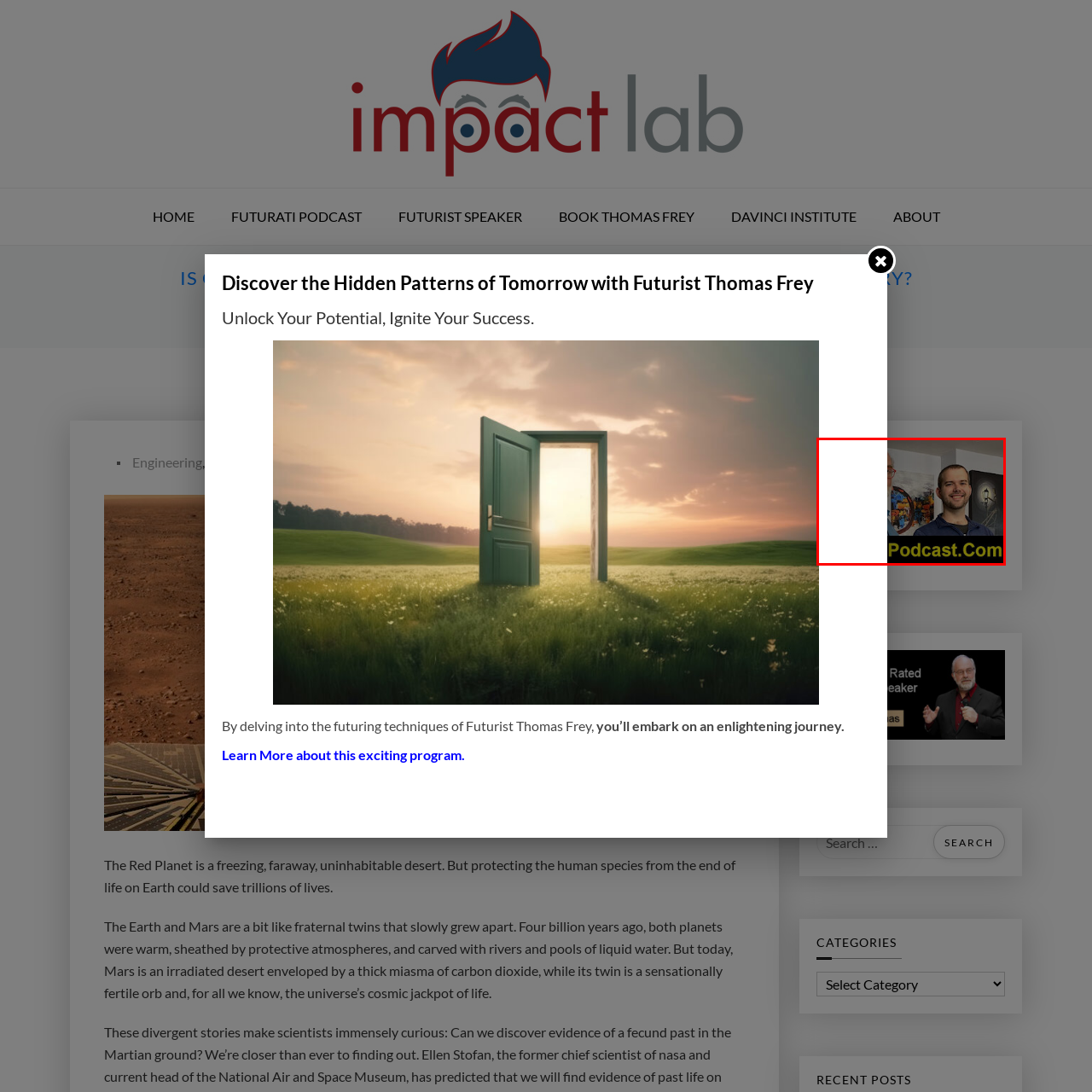Observe the image inside the red bounding box and respond to the question with a single word or phrase:
What is the name of the podcast hosted by the man?

Futurati Podcast